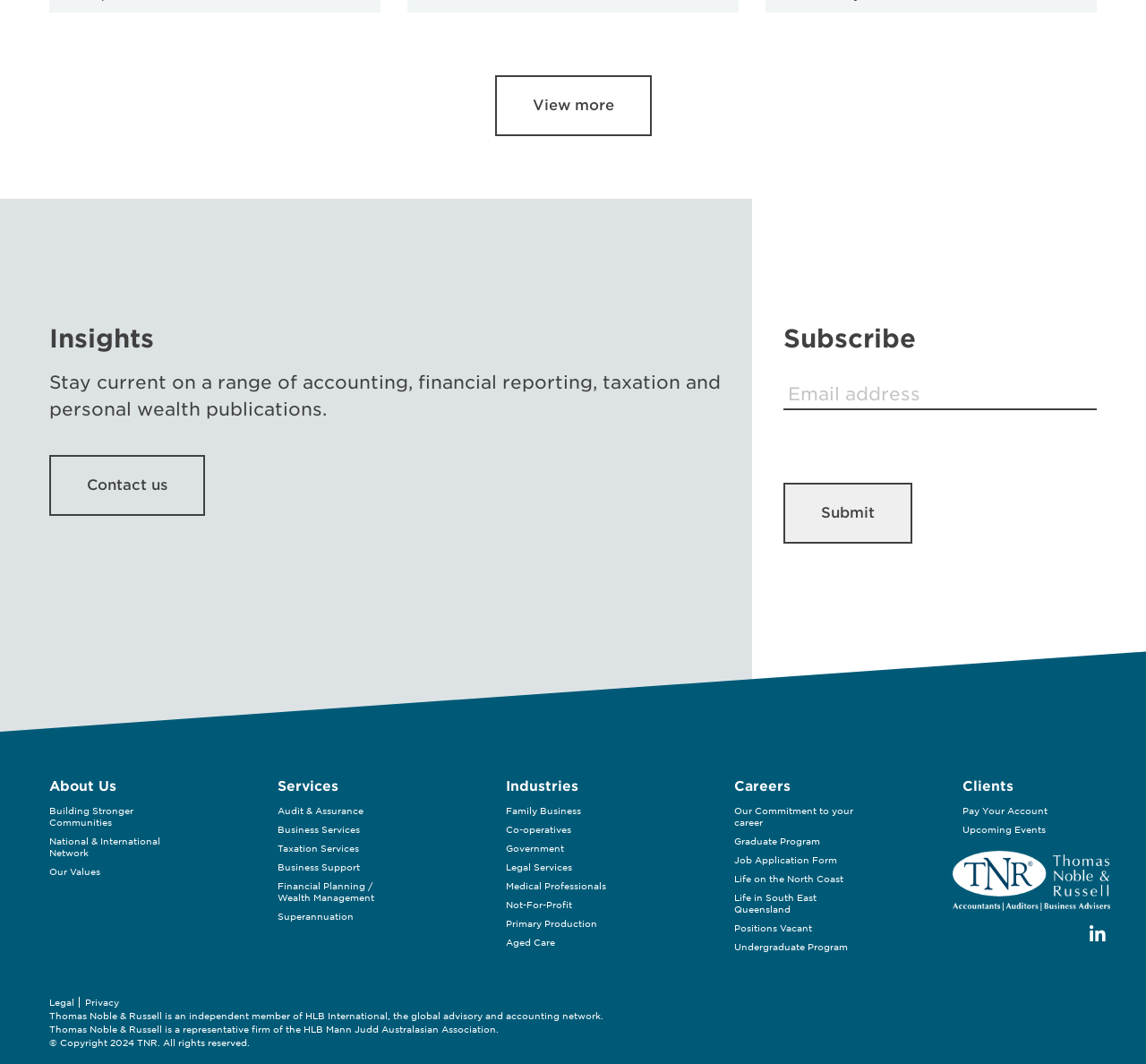Pinpoint the bounding box coordinates of the area that should be clicked to complete the following instruction: "Check upcoming events". The coordinates must be given as four float numbers between 0 and 1, i.e., [left, top, right, bottom].

[0.84, 0.775, 0.912, 0.785]